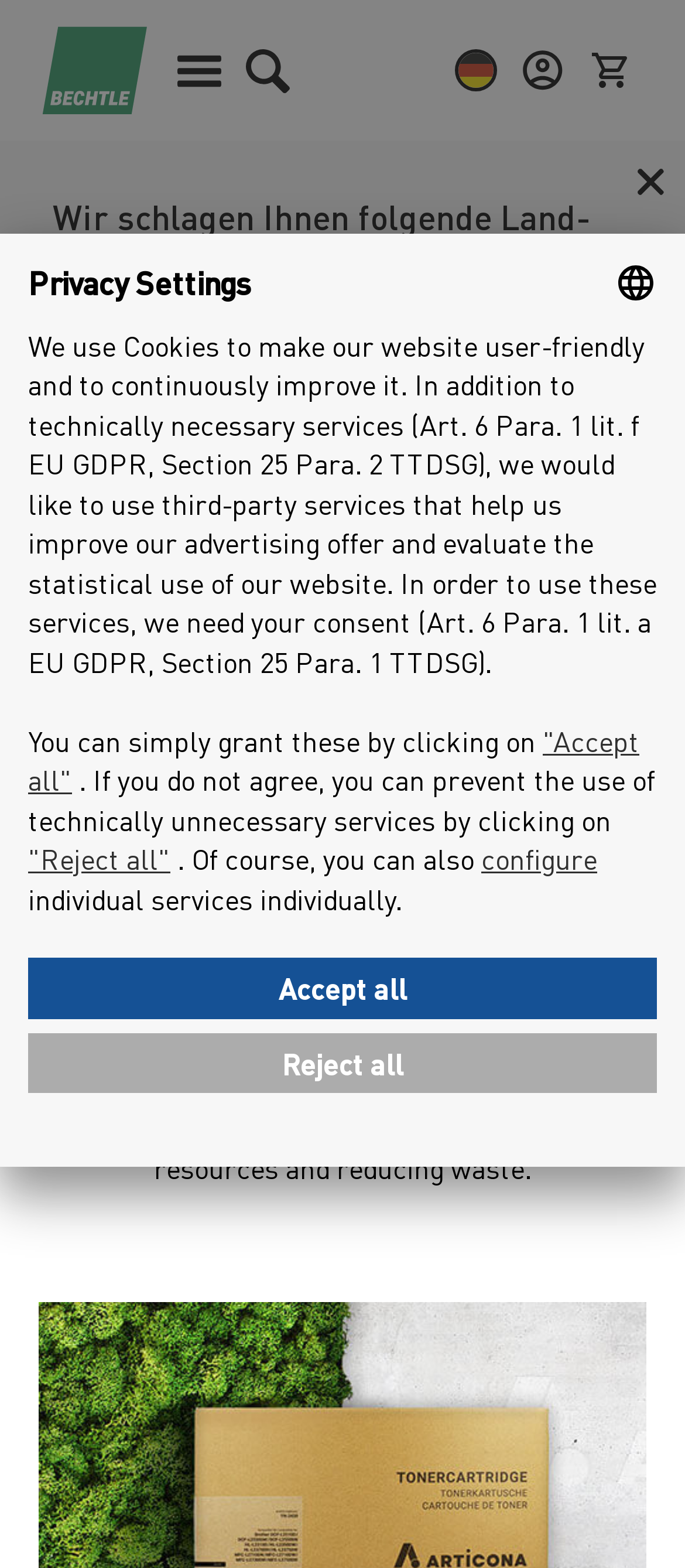Please identify the primary heading of the webpage and give its text content.

ARTICONA – Taking responsibility.